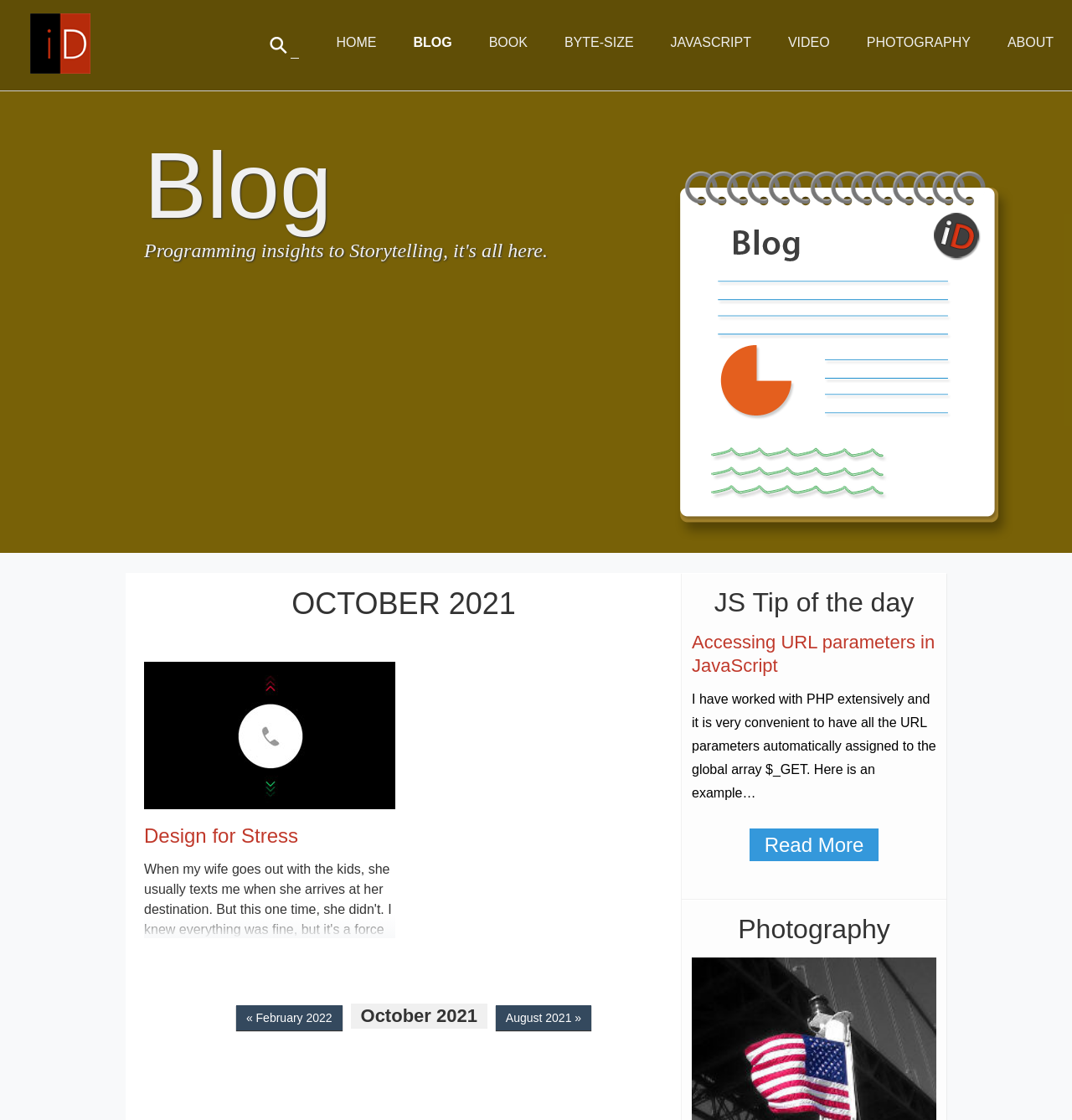Show the bounding box coordinates of the element that should be clicked to complete the task: "Read Lucy Weston's bio".

None